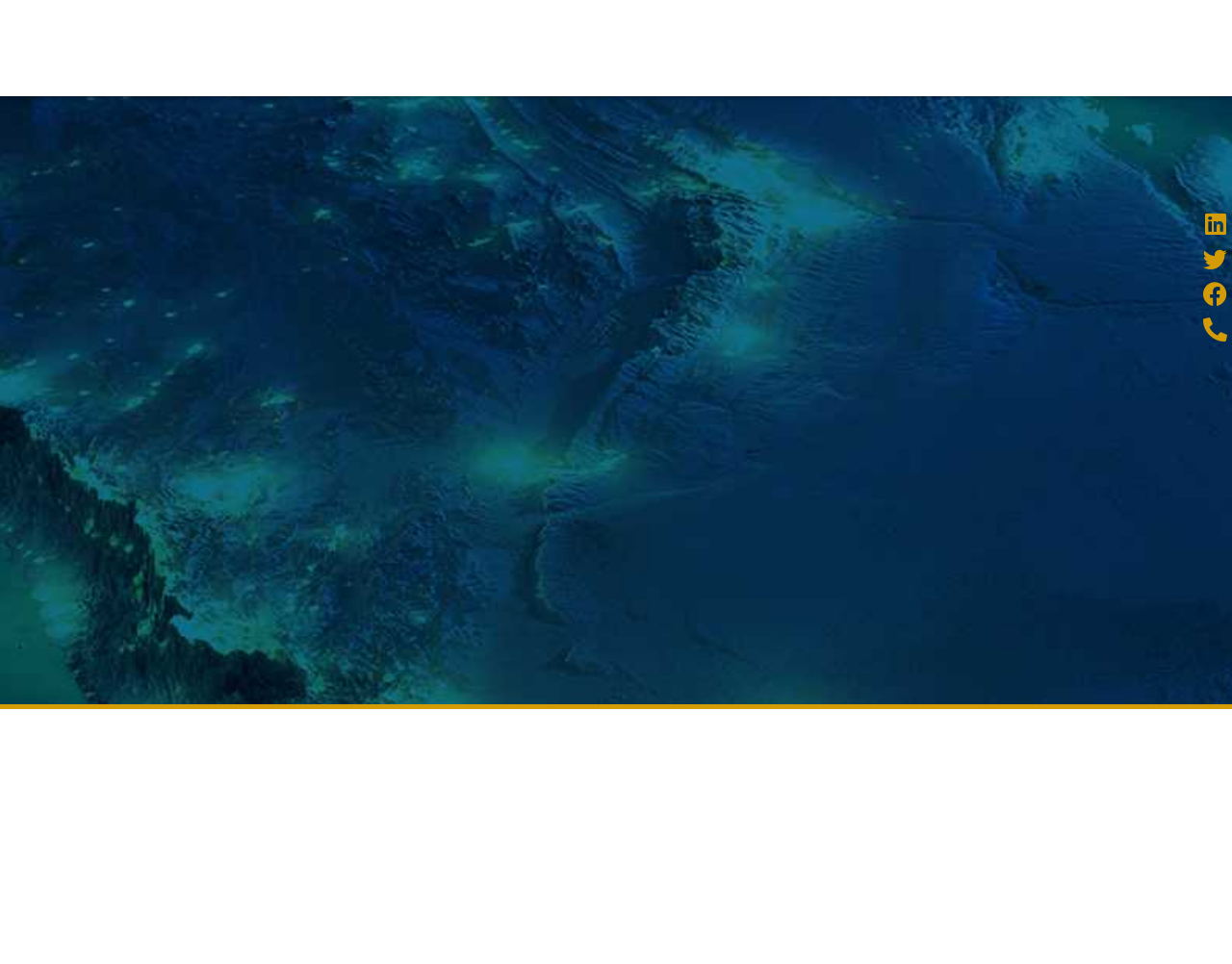Extract the bounding box coordinates for the HTML element that matches this description: "Linkedin". The coordinates should be four float numbers between 0 and 1, i.e., [left, top, right, bottom].

[0.973, 0.215, 1.0, 0.25]